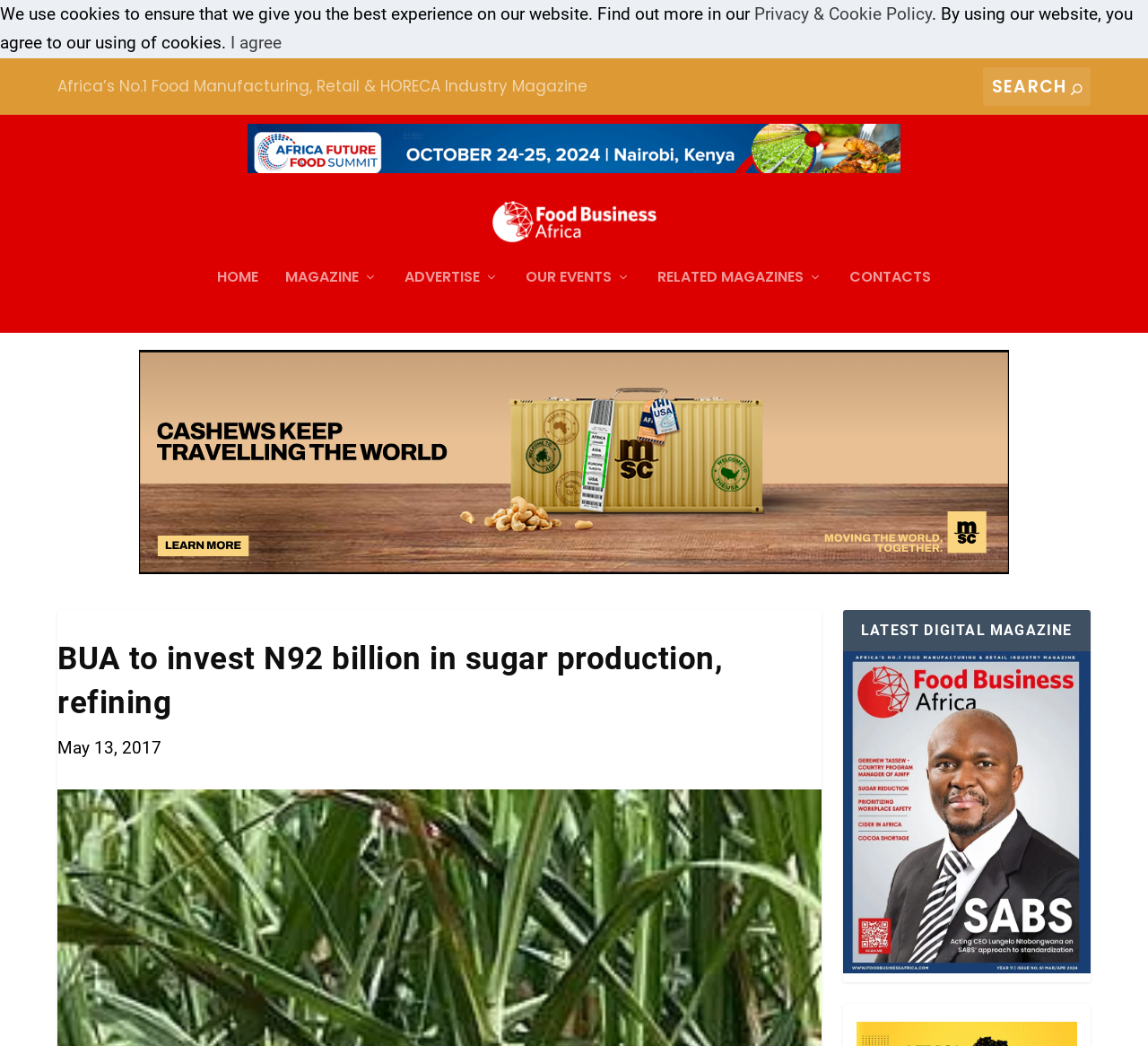Could you determine the bounding box coordinates of the clickable element to complete the instruction: "View latest digital magazine"? Provide the coordinates as four float numbers between 0 and 1, i.e., [left, top, right, bottom].

[0.734, 0.603, 0.95, 0.642]